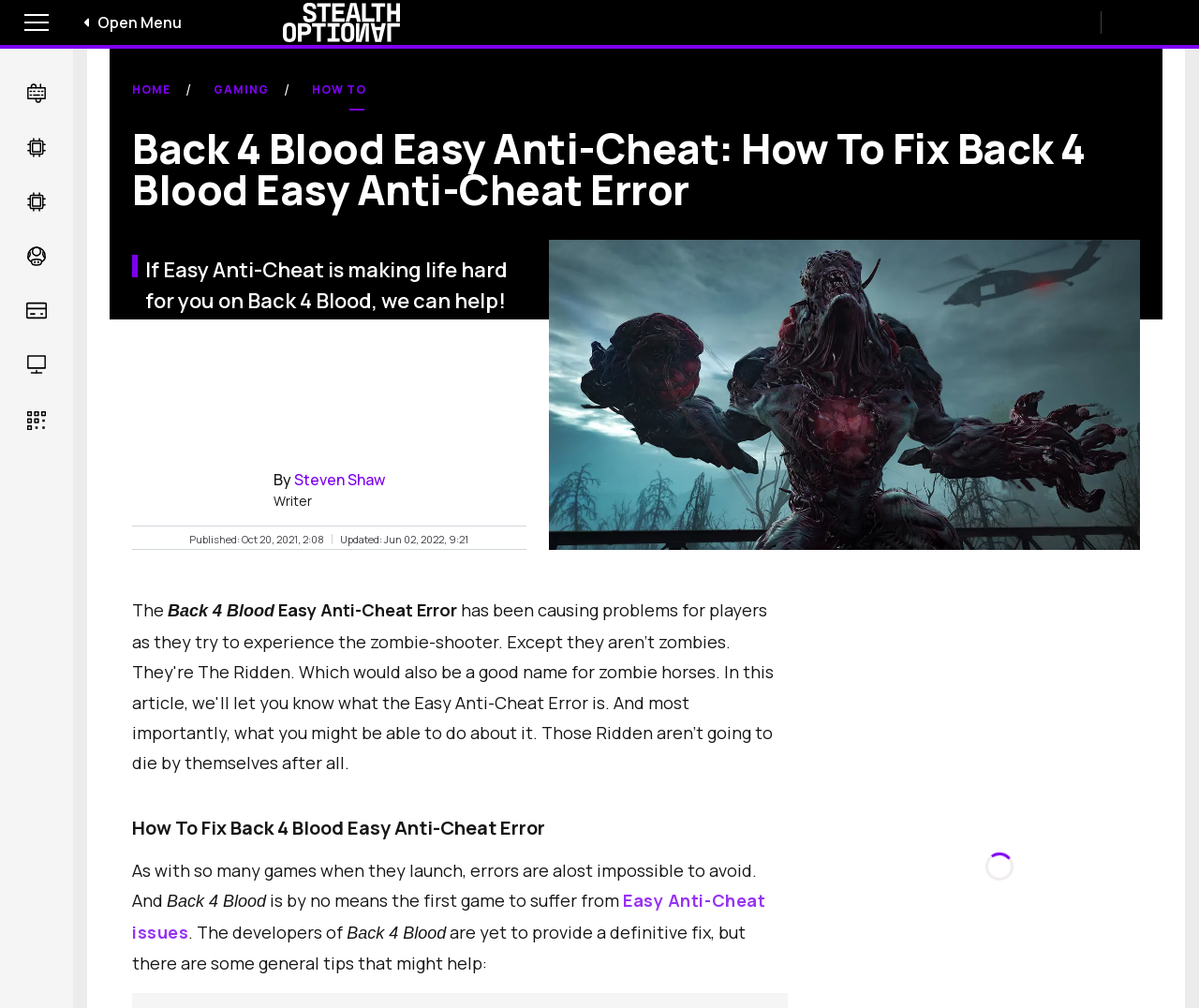Please find the top heading of the webpage and generate its text.

Back 4 Blood Easy Anti-Cheat: How To Fix Back 4 Blood Easy Anti-Cheat Error